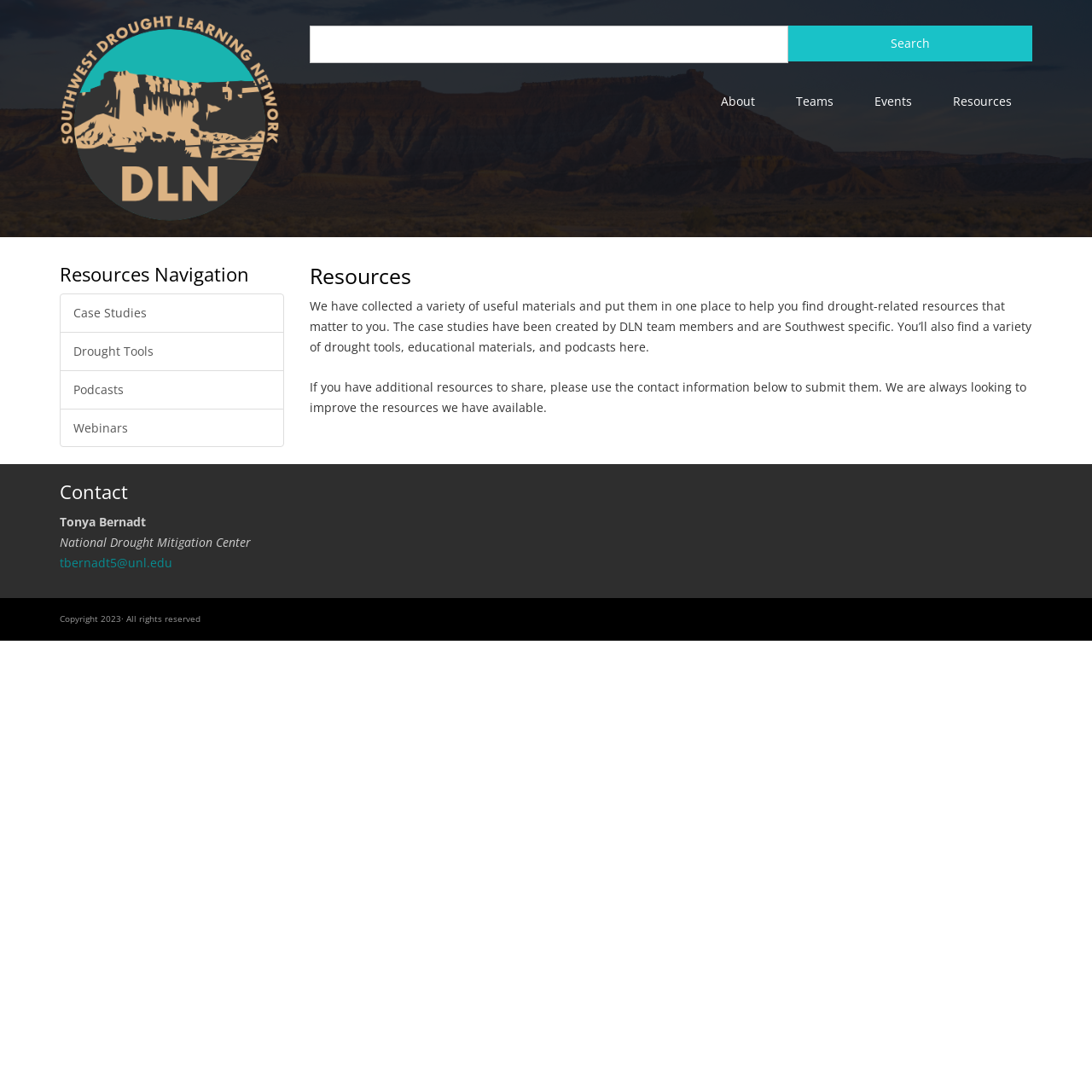Pinpoint the bounding box coordinates of the area that should be clicked to complete the following instruction: "Go to home page". The coordinates must be given as four float numbers between 0 and 1, i.e., [left, top, right, bottom].

[0.055, 0.1, 0.256, 0.114]